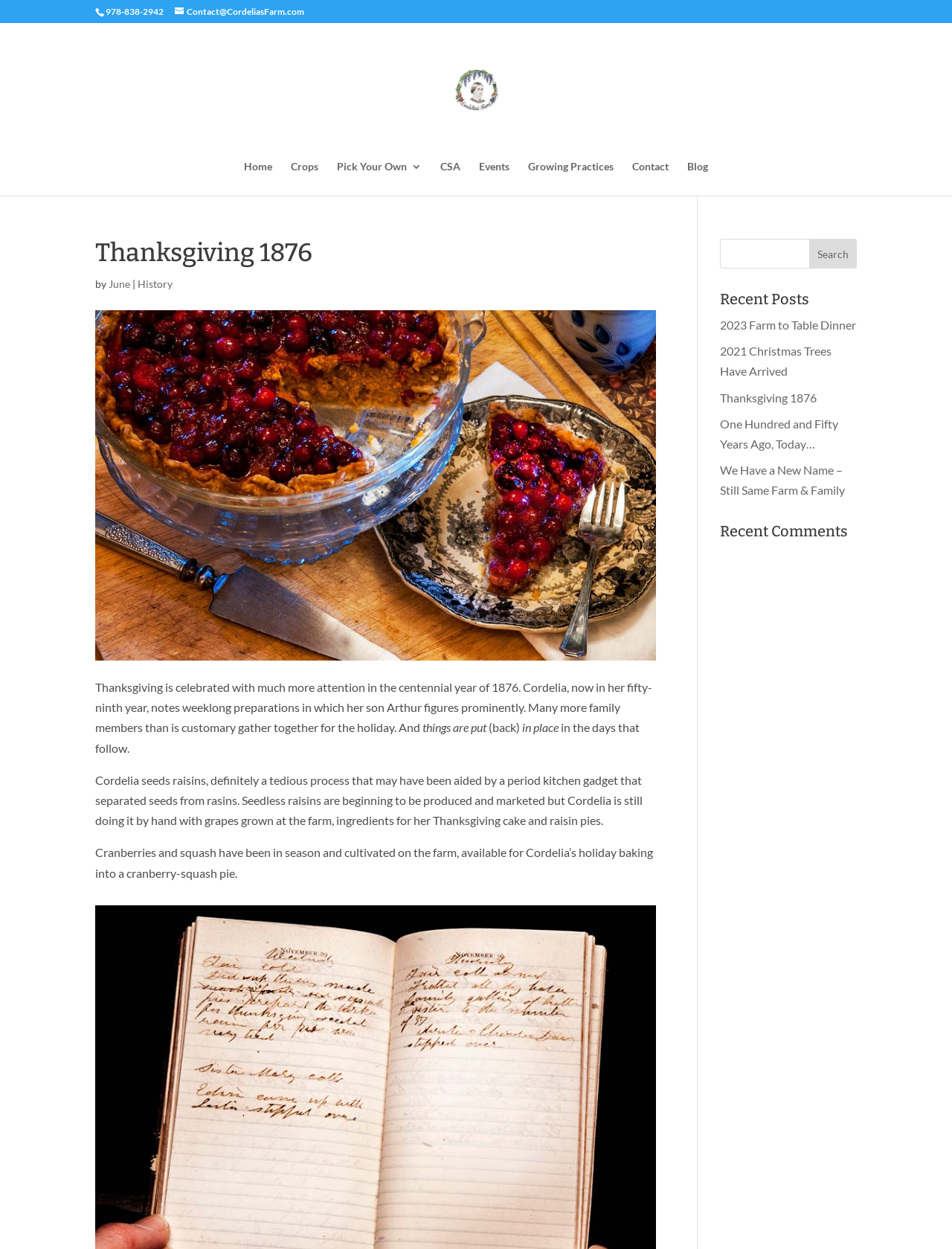Locate the UI element described as follows: "Blog". Return the bounding box coordinates as four float numbers between 0 and 1 in the order [left, top, right, bottom].

None